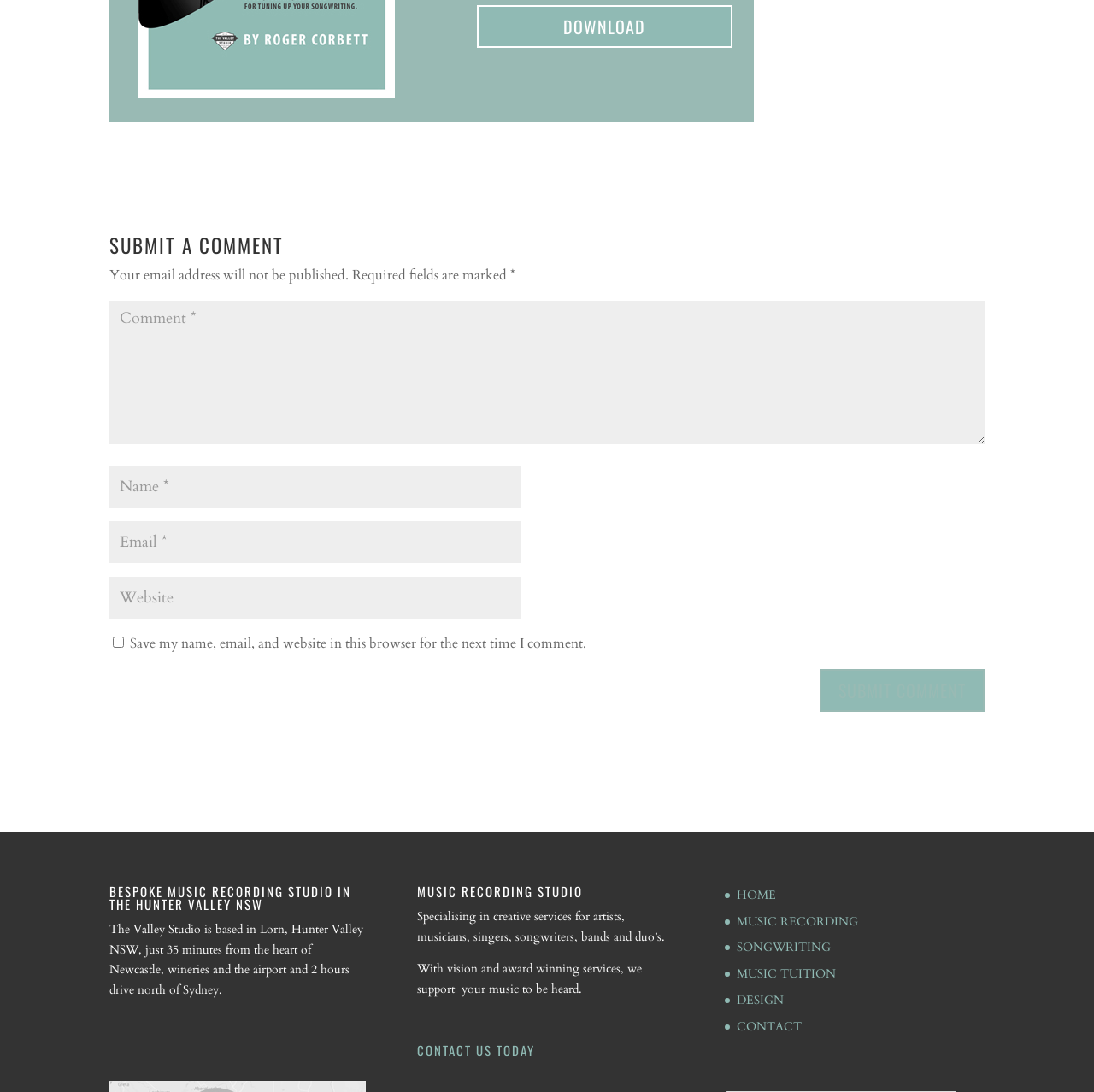What can be saved in the browser for the next time?
Provide a comprehensive and detailed answer to the question.

The answer can be found in the checkbox element 'Save my name, email, and website in this browser for the next time I comment.' which mentions what can be saved in the browser.